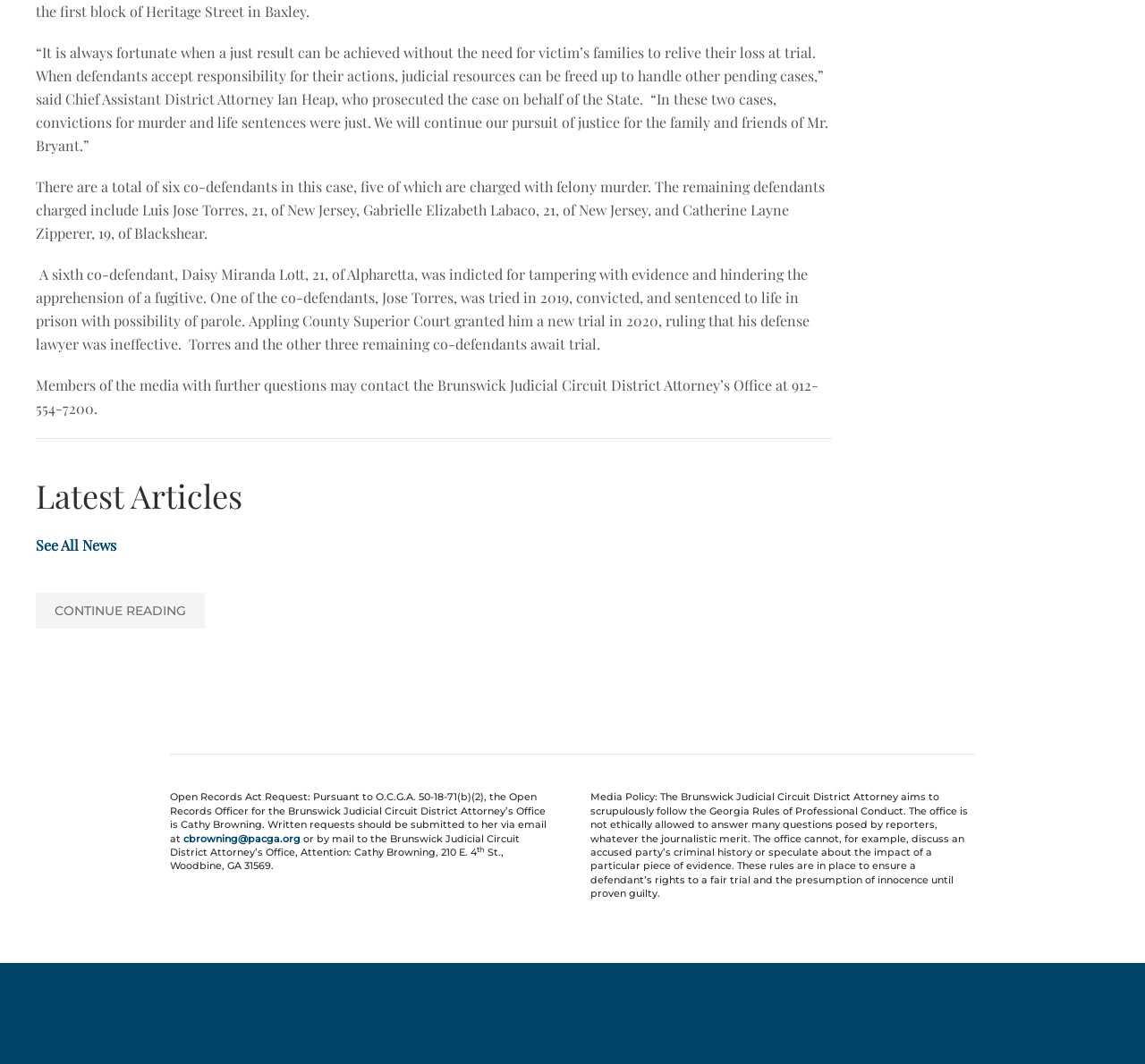Given the element description Special Interest Cases, specify the bounding box coordinates of the corresponding UI element in the format (top-left x, top-left y, bottom-right x, bottom-right y). All values must be between 0 and 1.

[0.836, 0.945, 0.934, 0.96]